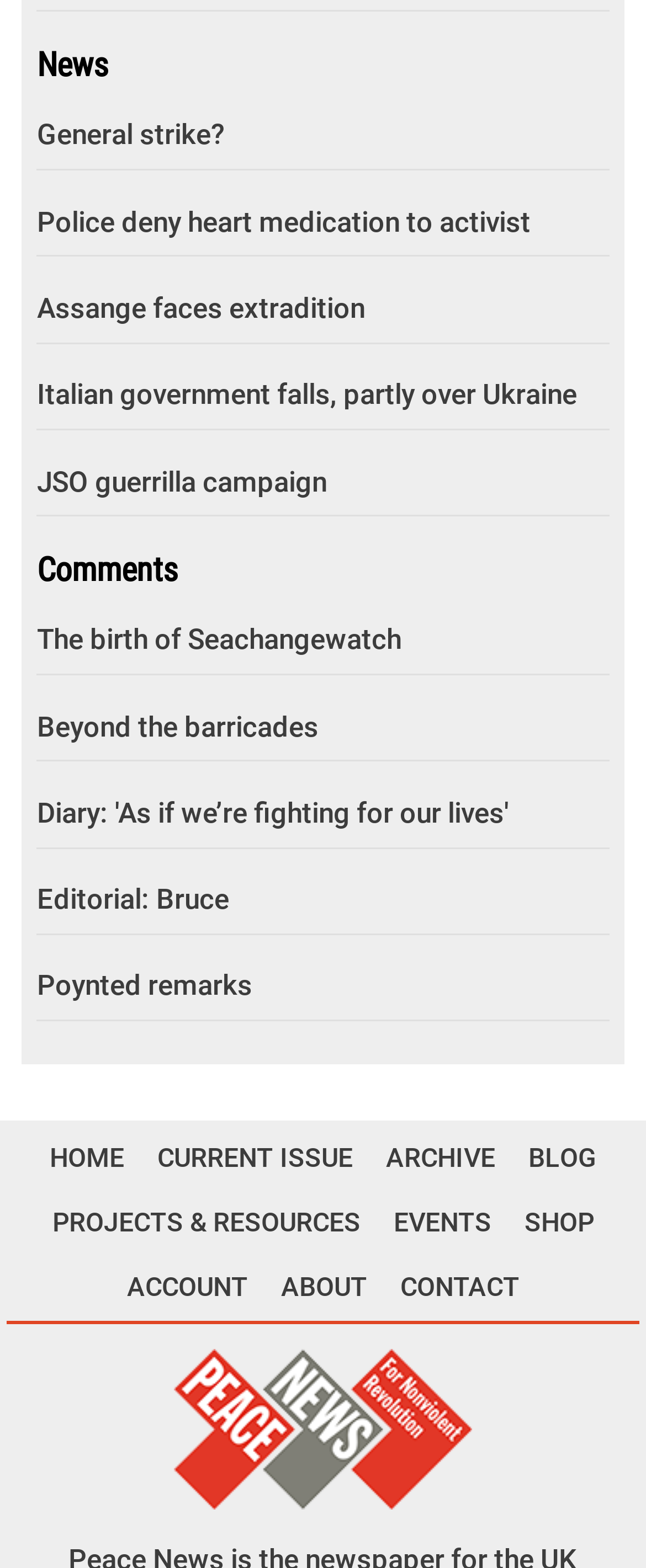Please reply with a single word or brief phrase to the question: 
What is the text above the 'Comments' link?

Comments